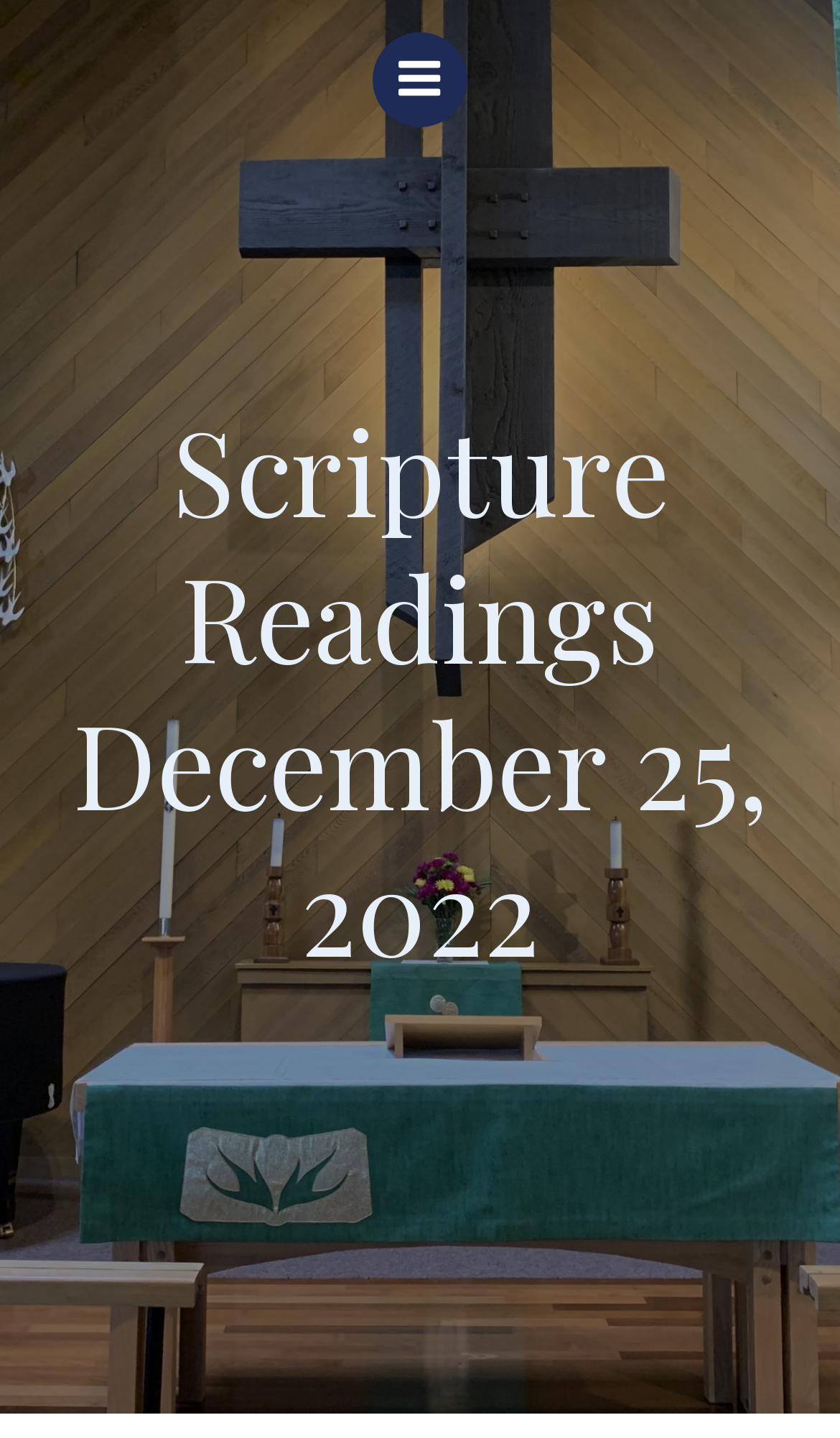Locate the UI element that matches the description title="Menu" in the webpage screenshot. Return the bounding box coordinates in the format (top-left x, top-left y, bottom-right x, bottom-right y), with values ranging from 0 to 1.

[0.444, 0.022, 0.556, 0.088]